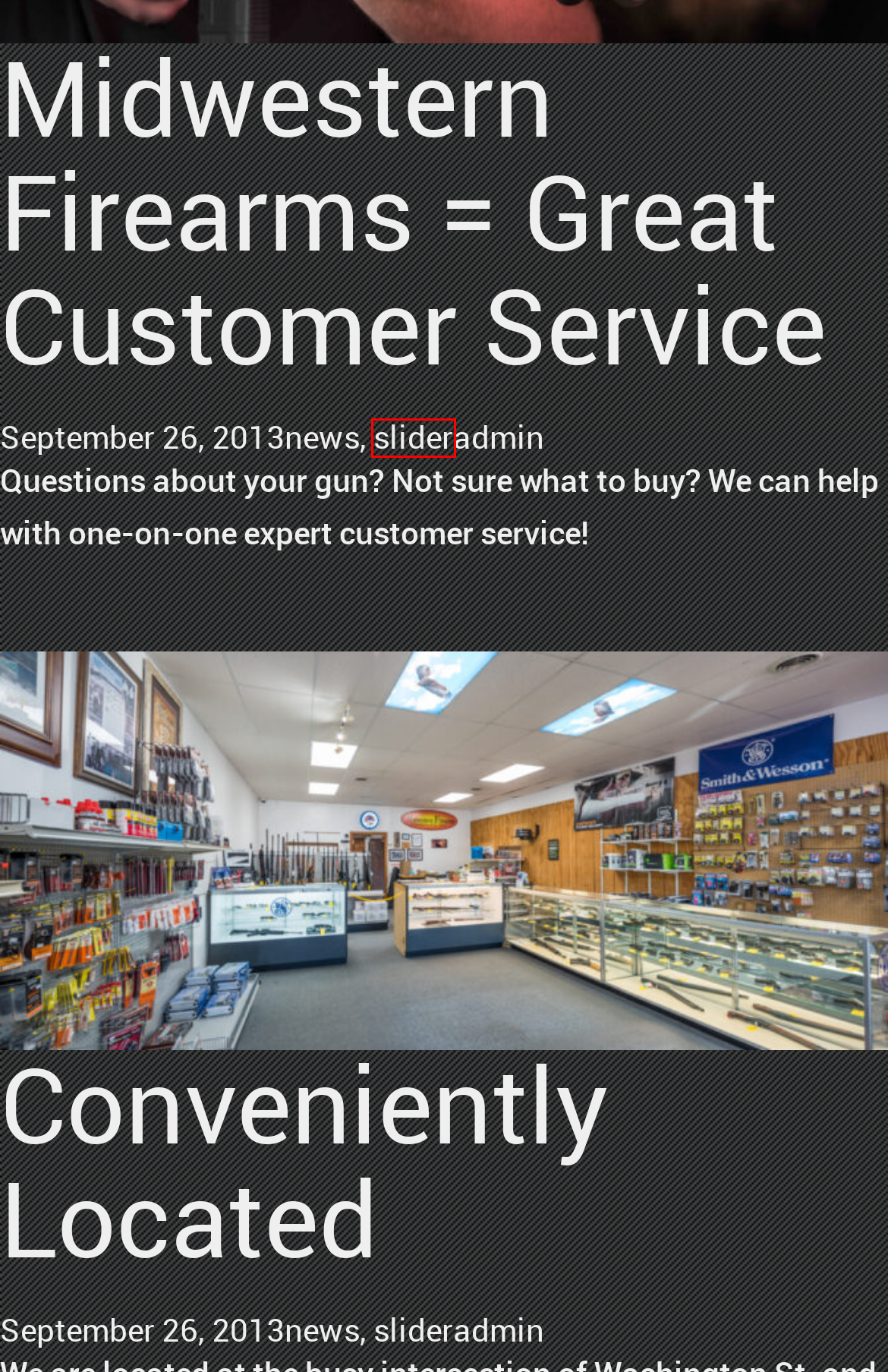You have a screenshot of a webpage with a red bounding box around an element. Choose the best matching webpage description that would appear after clicking the highlighted element. Here are the candidates:
A. Videos - Midwestern Firearms
B. slider Archives - Midwestern Firearms
C. Shop Online - Midwestern Firearms
D. Midwestern Firearms = Great Customer Service - Midwestern Firearms
E. Firearms - Midwestern Firearms
F. About Us - Midwestern Firearms
G. Web Services In East Peoria IL for website and WordPress design & hosting needs
H. Conveniently Located - Midwestern Firearms

B